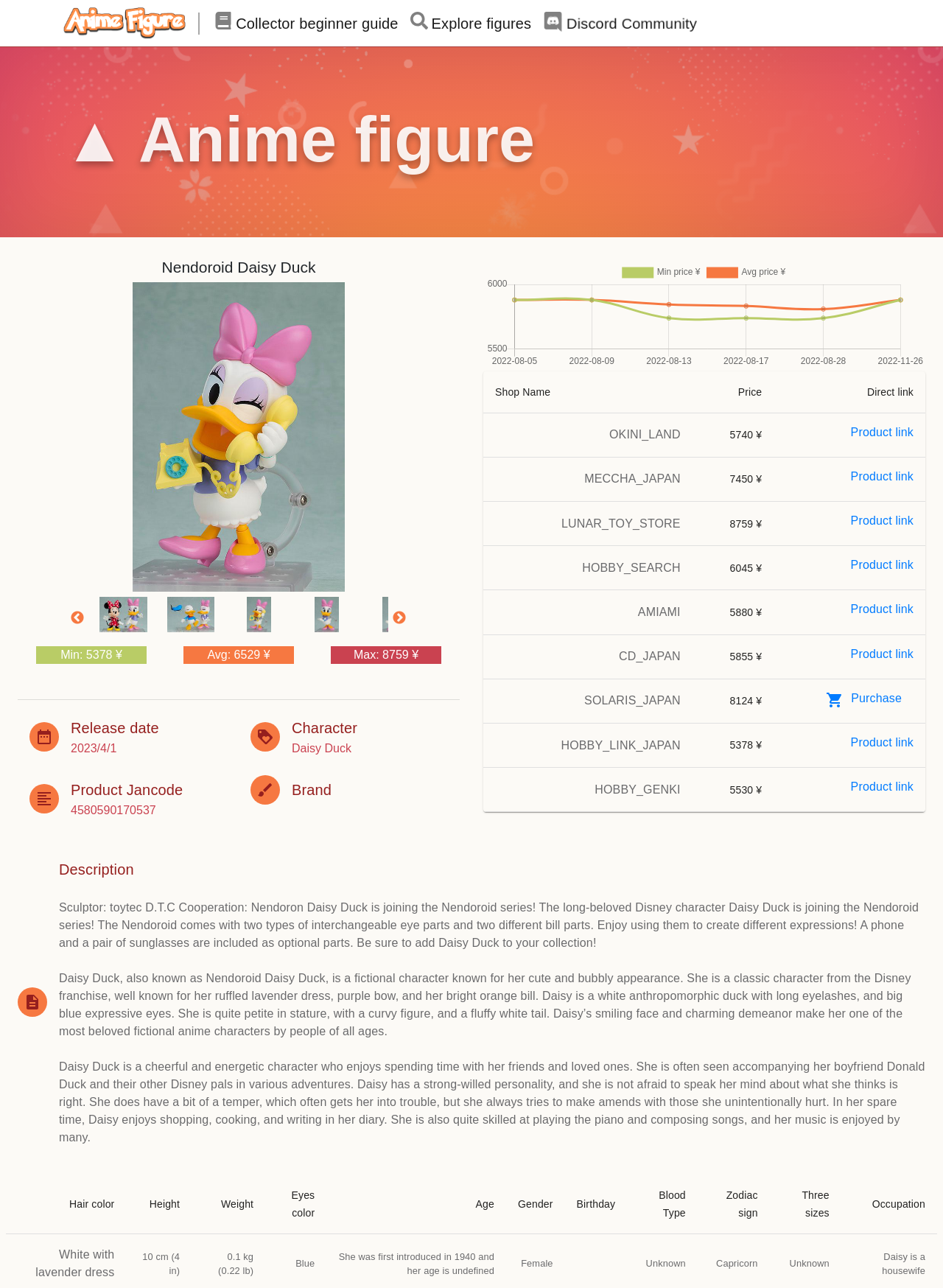Based on the image, please elaborate on the answer to the following question:
What is the brand of the product?

The brand is not explicitly mentioned, but based on the context and the name 'Nendoroid Daisy Duck', it can be inferred that the brand is Nendoroid.